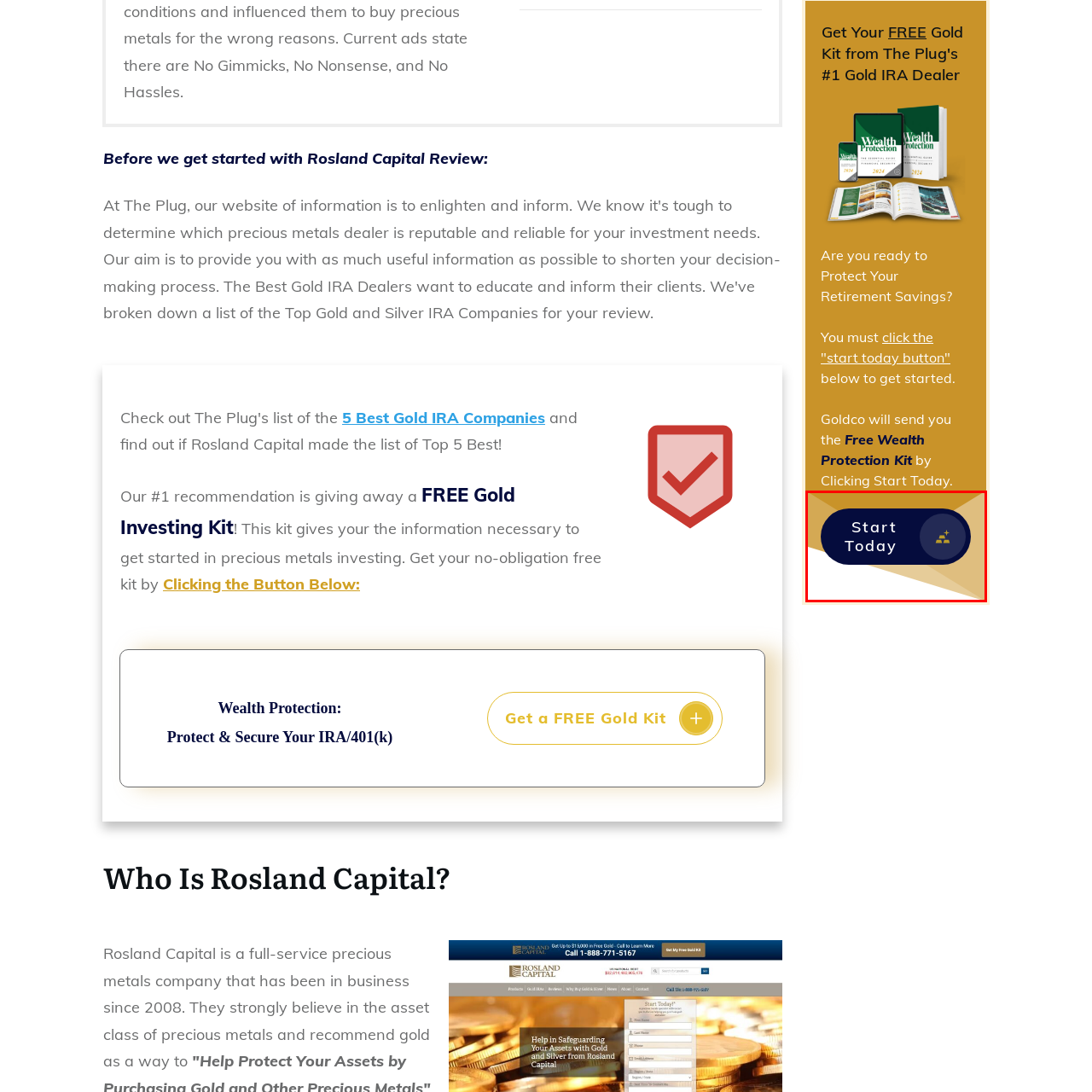Carefully scrutinize the image within the red border and generate a detailed answer to the following query, basing your response on the visual content:
What is the color of the font used for the text?

According to the caption, the text is presented in a clear, white font, ensuring easy readability.